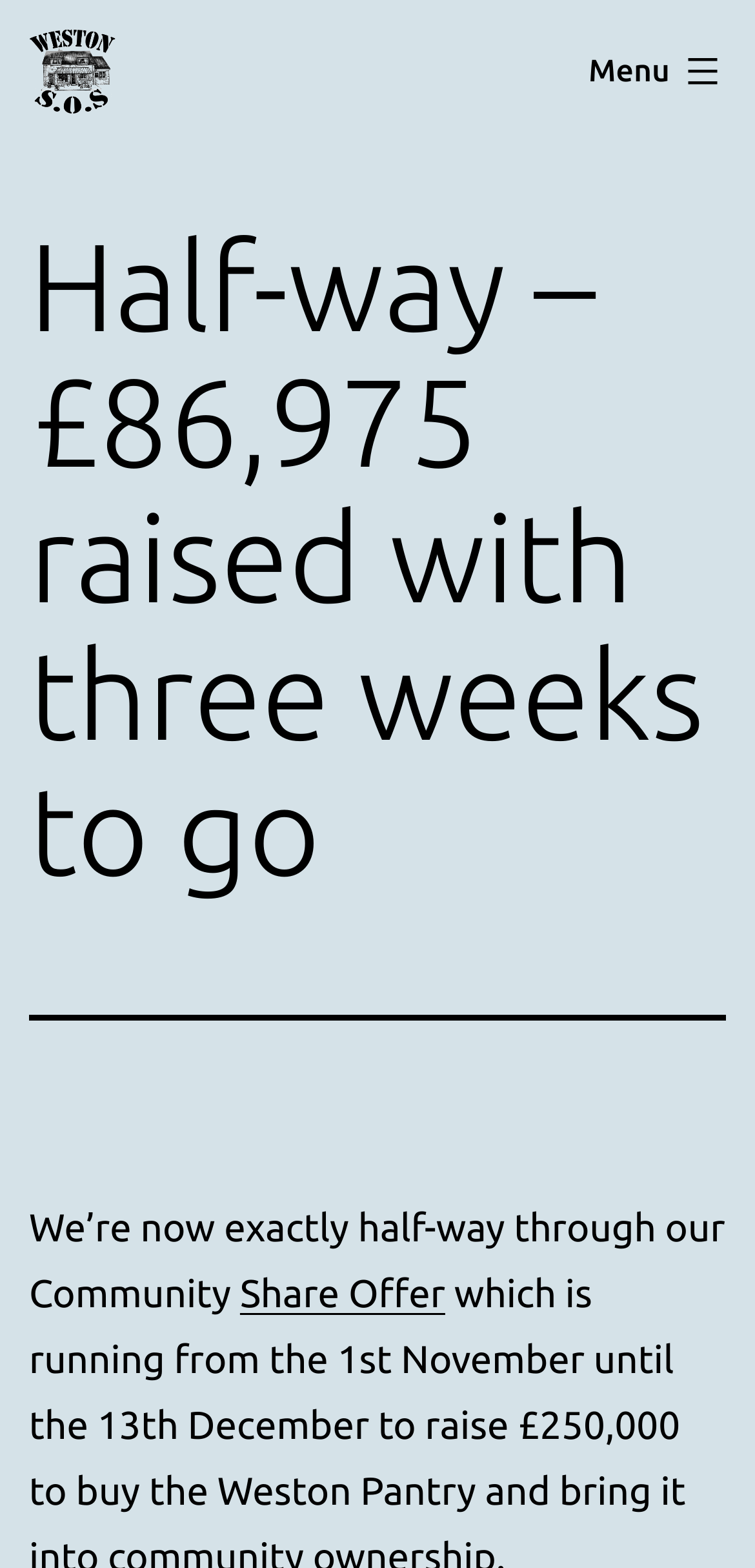Answer this question in one word or a short phrase: What is the current amount raised?

£86,975